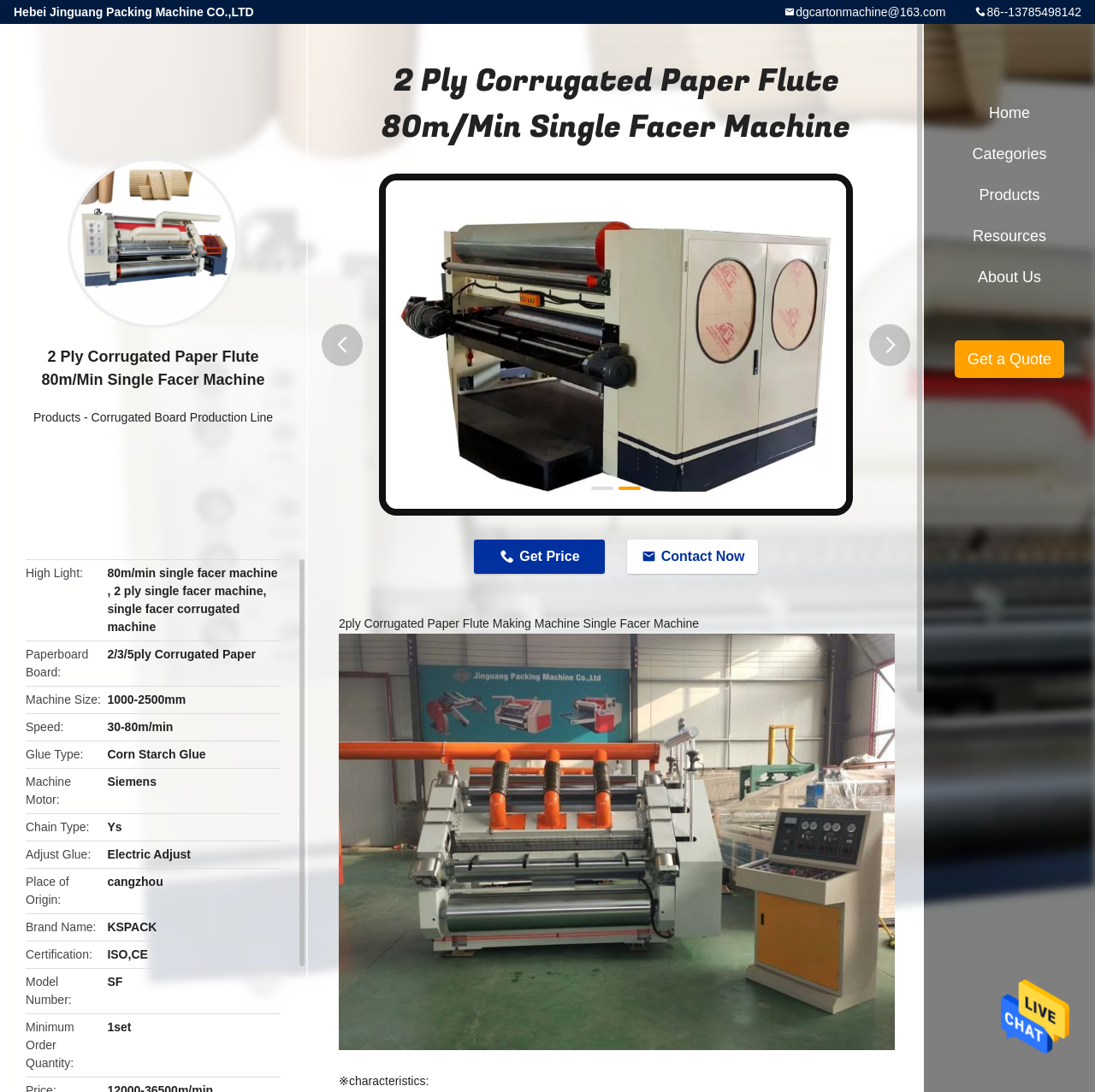Use a single word or phrase to answer the question:
What is the brand name of the product?

KSPACK